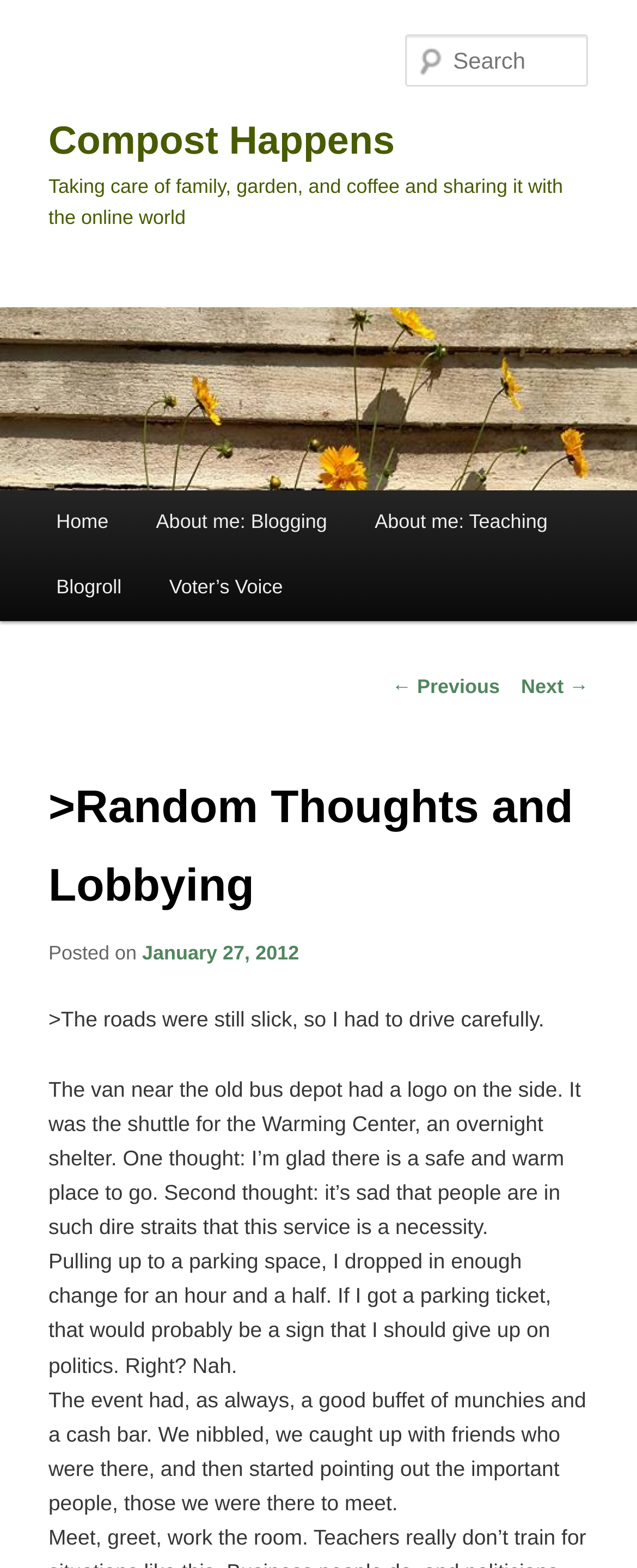Determine the bounding box coordinates in the format (top-left x, top-left y, bottom-right x, bottom-right y). Ensure all values are floating point numbers between 0 and 1. Identify the bounding box of the UI element described by: Compost Happens

[0.076, 0.076, 0.62, 0.104]